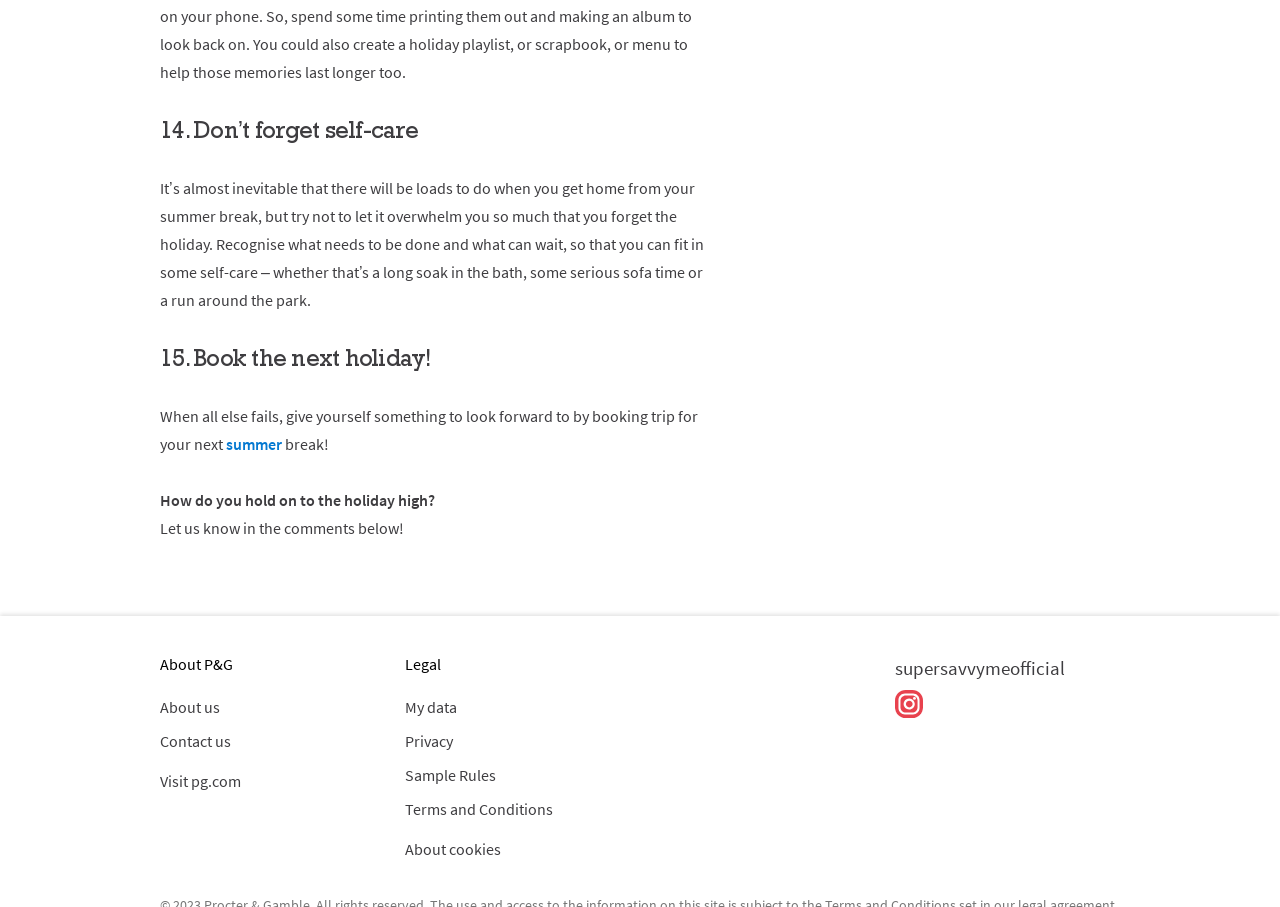Give the bounding box coordinates for this UI element: "parent_node: Comment * name="comment"". The coordinates should be four float numbers between 0 and 1, arranged as [left, top, right, bottom].

None